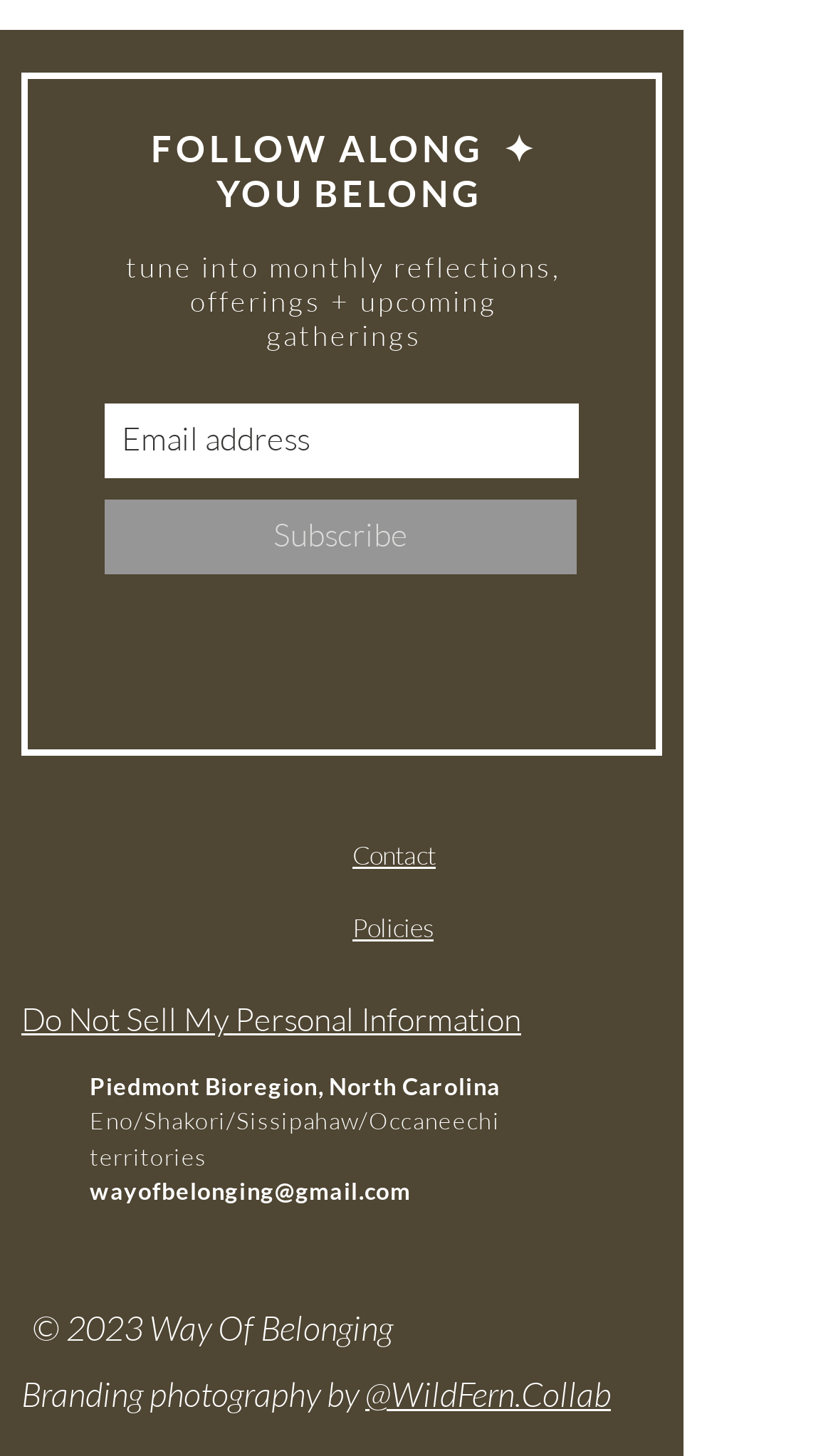Refer to the image and provide a thorough answer to this question:
What is the purpose of the gathering?

The purpose of the gathering is to honor the roots of the indigenous European observance, where people will gather together in silence on the four Sundays leading up to Winter Solstice for one hour in restful contemplation, prayer, or meditation.